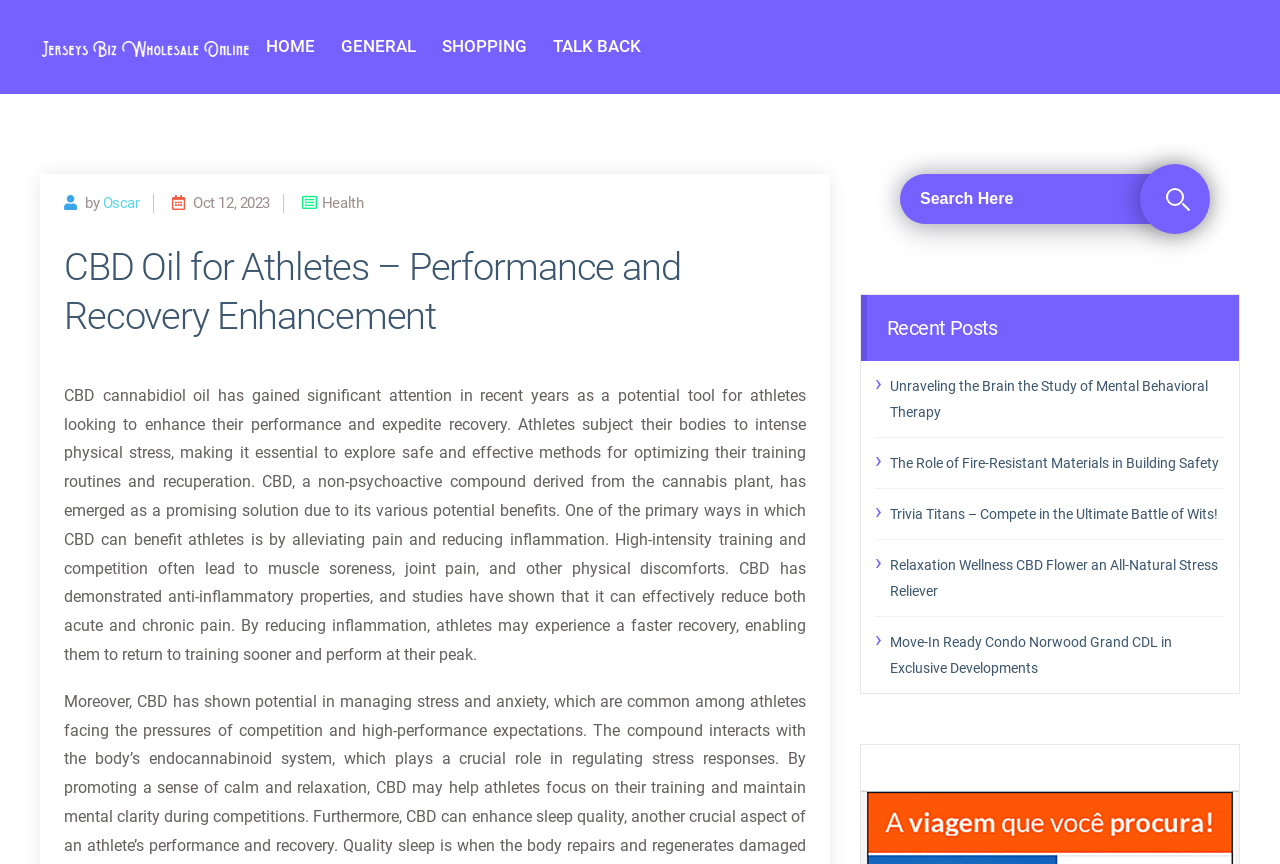Illustrate the webpage thoroughly, mentioning all important details.

This webpage is about CBD oil for athletes, focusing on its benefits for performance and recovery enhancement. At the top left, there is a small link, followed by a navigation menu with four links: "HOME", "GENERAL", "SHOPPING", and "TALK BACK", aligned horizontally. 

Below the navigation menu, there are two headings. The first heading displays the author's name, "Oscar", and the date "Oct 12, 2023", along with a category label "Health". The second heading is the title of the article, "CBD Oil for Athletes – Performance and Recovery Enhancement". 

The main content of the webpage is a long paragraph of text that discusses how CBD oil can benefit athletes by alleviating pain and reducing inflammation, allowing for faster recovery and improved performance. 

On the right side of the page, there is a search bar with a search box and a button. Below the search bar, there is a heading "Recent Posts" followed by five links to different articles, including "Unraveling the Brain the Study of Mental Behavioral Therapy", "The Role of Fire-Resistant Materials in Building Safety", "Trivia Titans – Compete in the Ultimate Battle of Wits!", "Relaxation Wellness CBD Flower an All-Natural Stress Reliever", and "Move-In Ready Condo Norwood Grand CDL in Exclusive Developments".